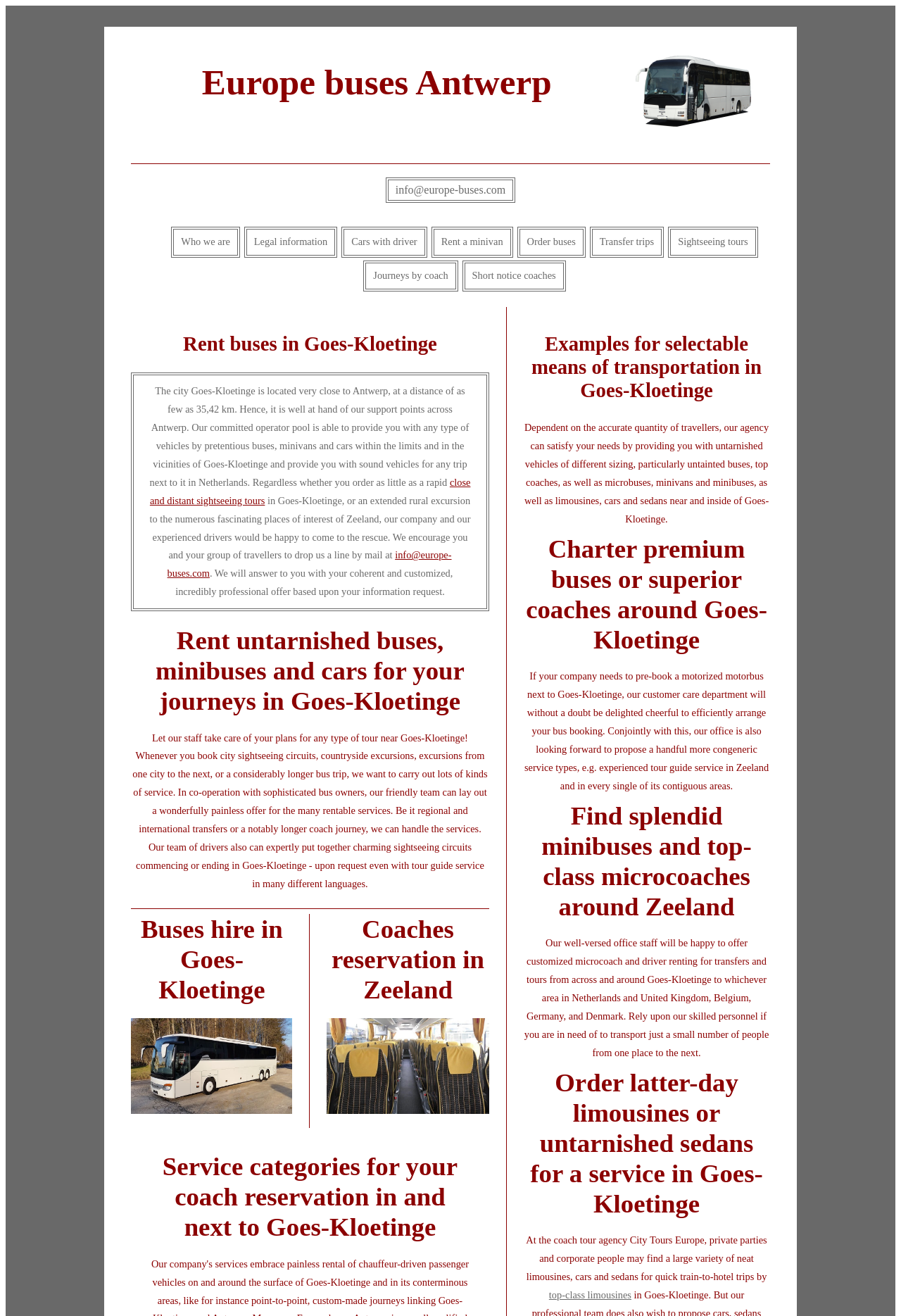Find the bounding box coordinates of the element to click in order to complete this instruction: "Order buses". The bounding box coordinates must be four float numbers between 0 and 1, denoted as [left, top, right, bottom].

[0.574, 0.172, 0.65, 0.196]